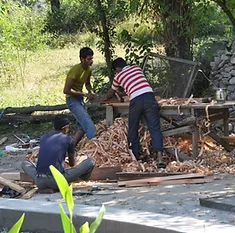What is the significance of the carpenters' labor?
Based on the image, give a concise answer in the form of a single word or short phrase.

legacy of collaboration and creativity